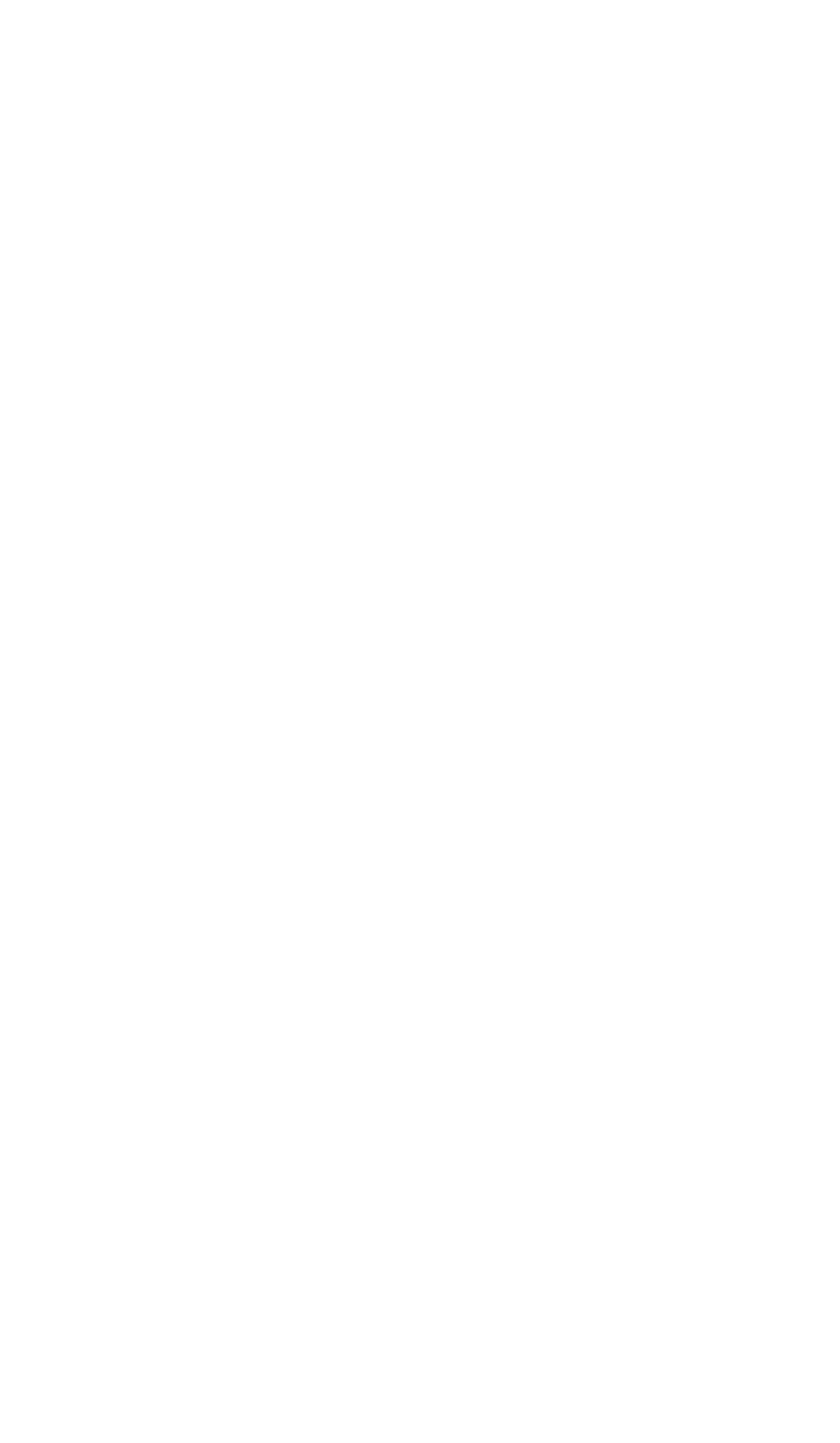Locate the bounding box of the user interface element based on this description: "bettym@differnet.com".

[0.077, 0.807, 0.758, 0.855]